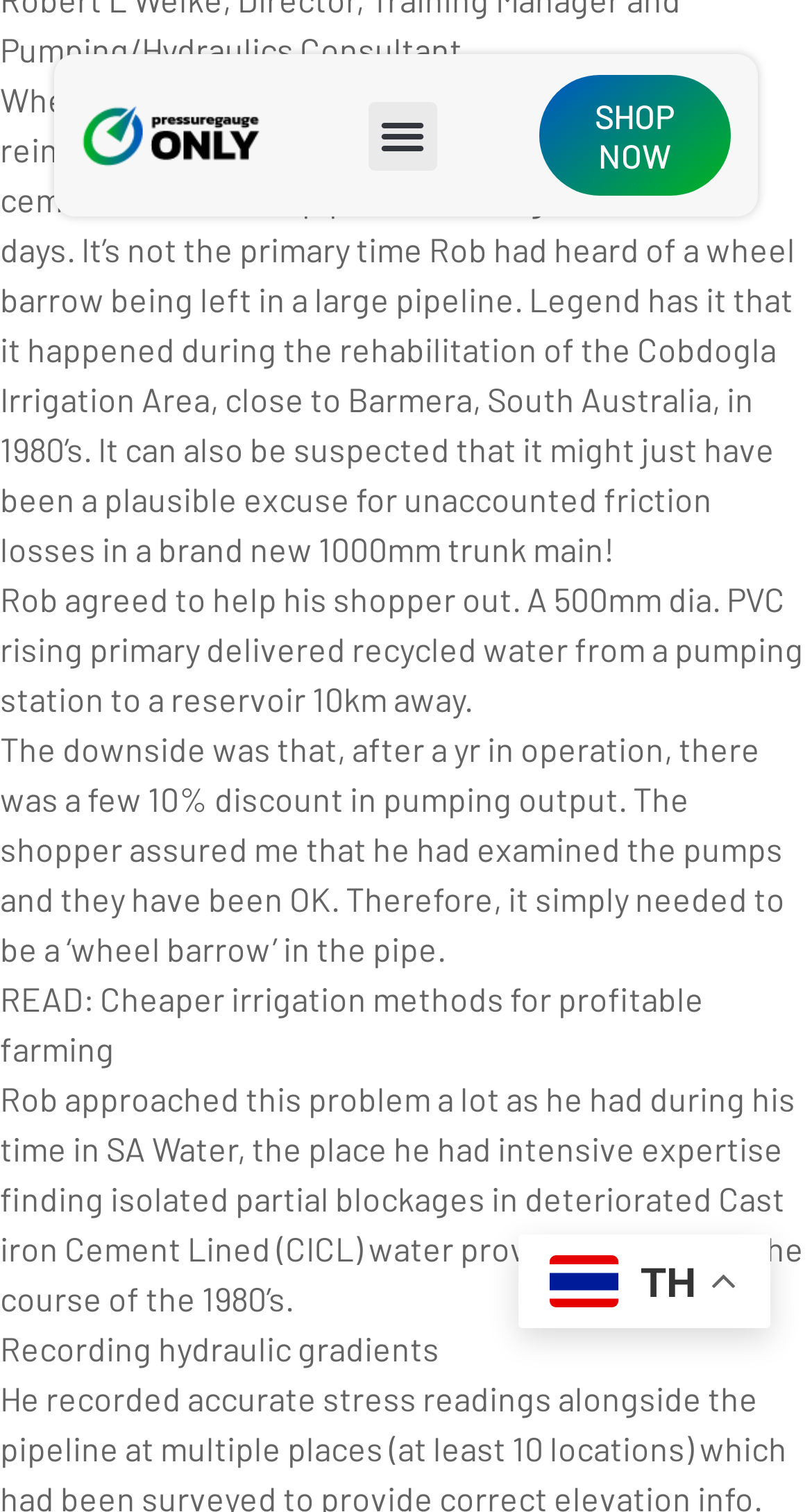Using the element description: "Menu", determine the bounding box coordinates for the specified UI element. The coordinates should be four float numbers between 0 and 1, [left, top, right, bottom].

[0.453, 0.067, 0.538, 0.112]